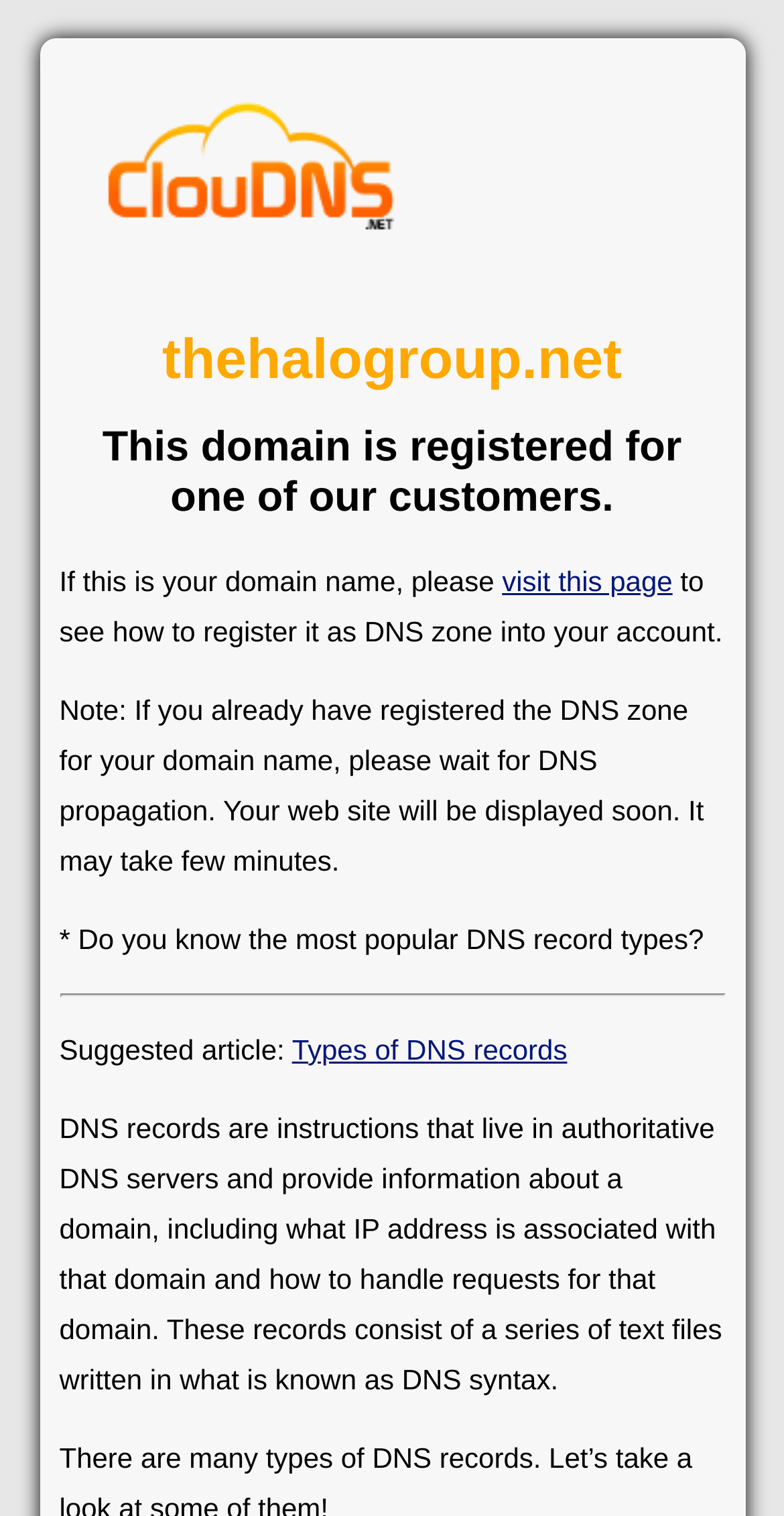Detail the various sections and features present on the webpage.

The webpage is about DNS record types, specifically related to the domain "thehalogroup.net". At the top left, there is a link to "Cloud DNS" accompanied by an image with the same label. Below this, there are two headings: the first displays the domain name, and the second explains that the domain is registered for one of their customers.

To the right of the second heading, there is a paragraph of text that starts with "If this is your domain name, please" and provides instructions on how to register the domain as a DNS zone into an account. This paragraph includes a link to "visit this page" and additional information about DNS propagation.

Below this paragraph, there is a note that provides more information about DNS zones and propagation. Further down, there is a question "* Do you know the most popular DNS record types?" followed by a horizontal separator.

Below the separator, there is a suggested article section that includes a link to "Types of DNS records". This link is accompanied by a brief description of DNS records, which explains that they are instructions that live in authoritative DNS servers and provide information about a domain, including IP addresses and how to handle requests.